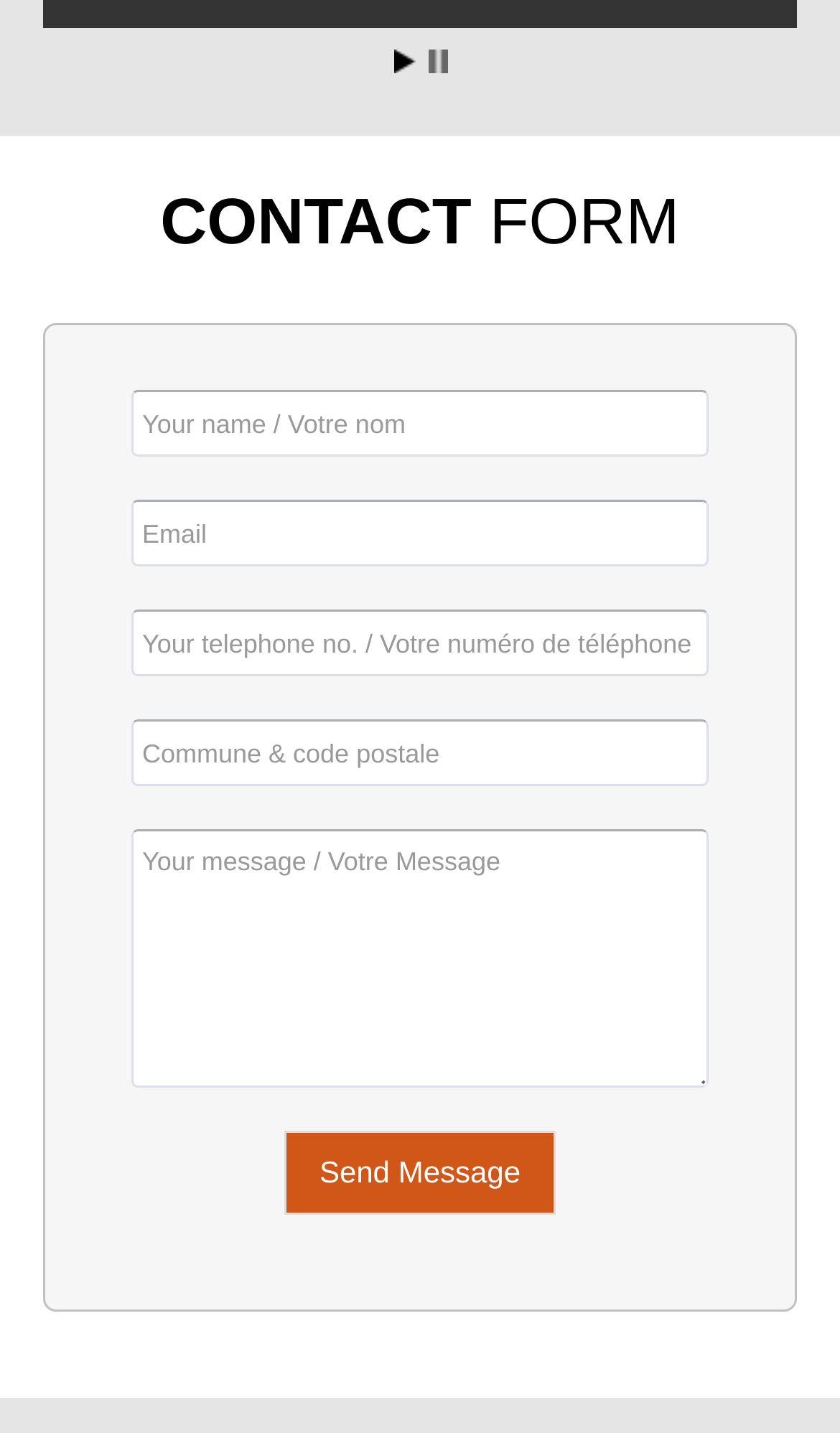What is the button below the text input fields?
Refer to the image and offer an in-depth and detailed answer to the question.

The webpage has a button with the text 'Send Message' and a bounding box coordinate of [0.339, 0.789, 0.661, 0.848], which is located below the text input fields.